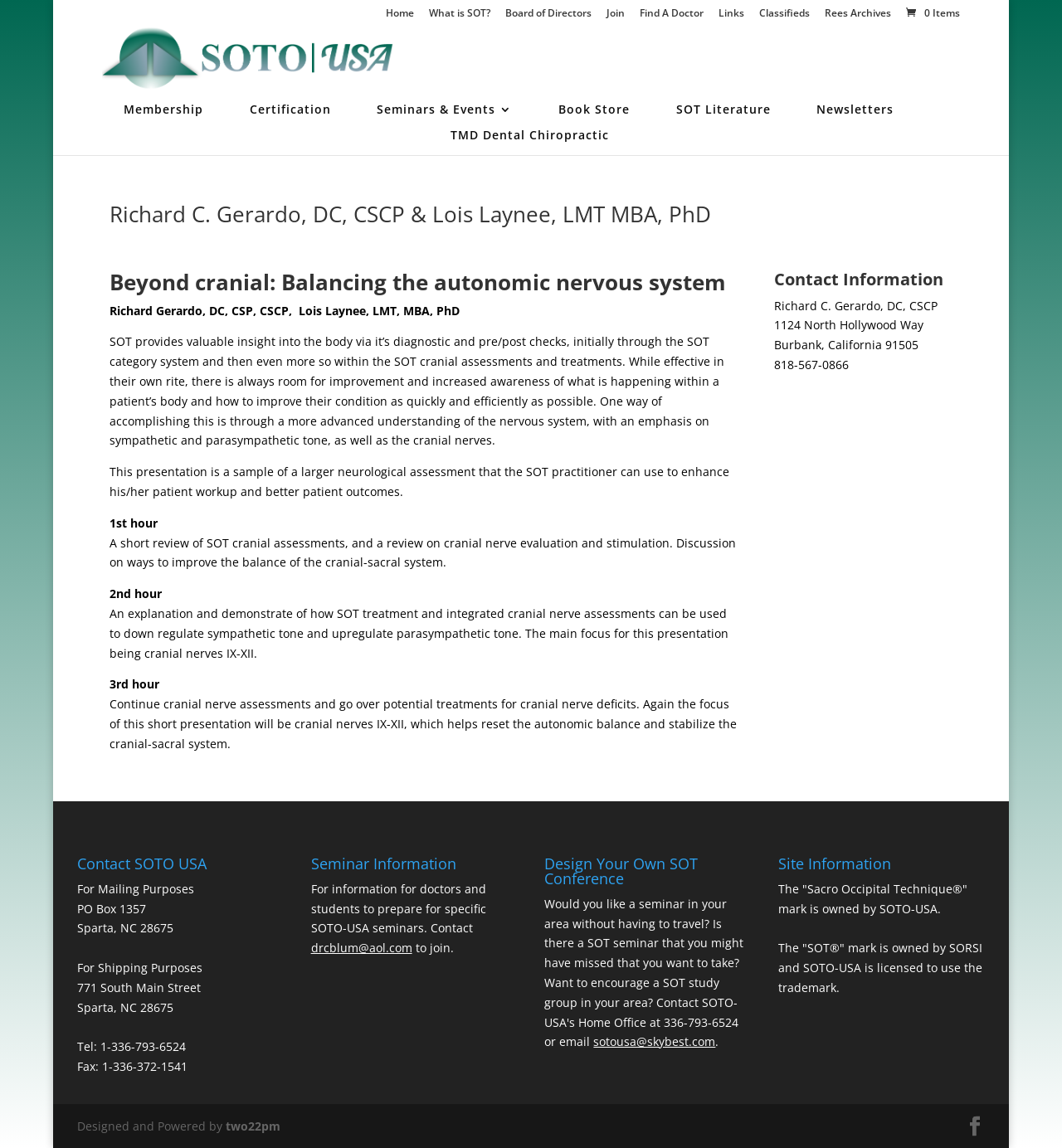Determine the bounding box coordinates for the area that needs to be clicked to fulfill this task: "Email drcblum@aol.com". The coordinates must be given as four float numbers between 0 and 1, i.e., [left, top, right, bottom].

[0.293, 0.819, 0.388, 0.833]